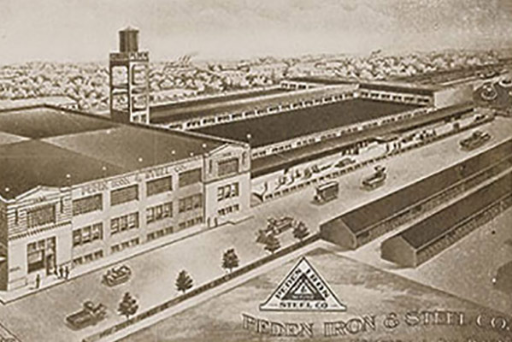Give a one-word or one-phrase response to the question:
Who designed the Peden Iron & Steel Company building?

Atlee B. Ayres